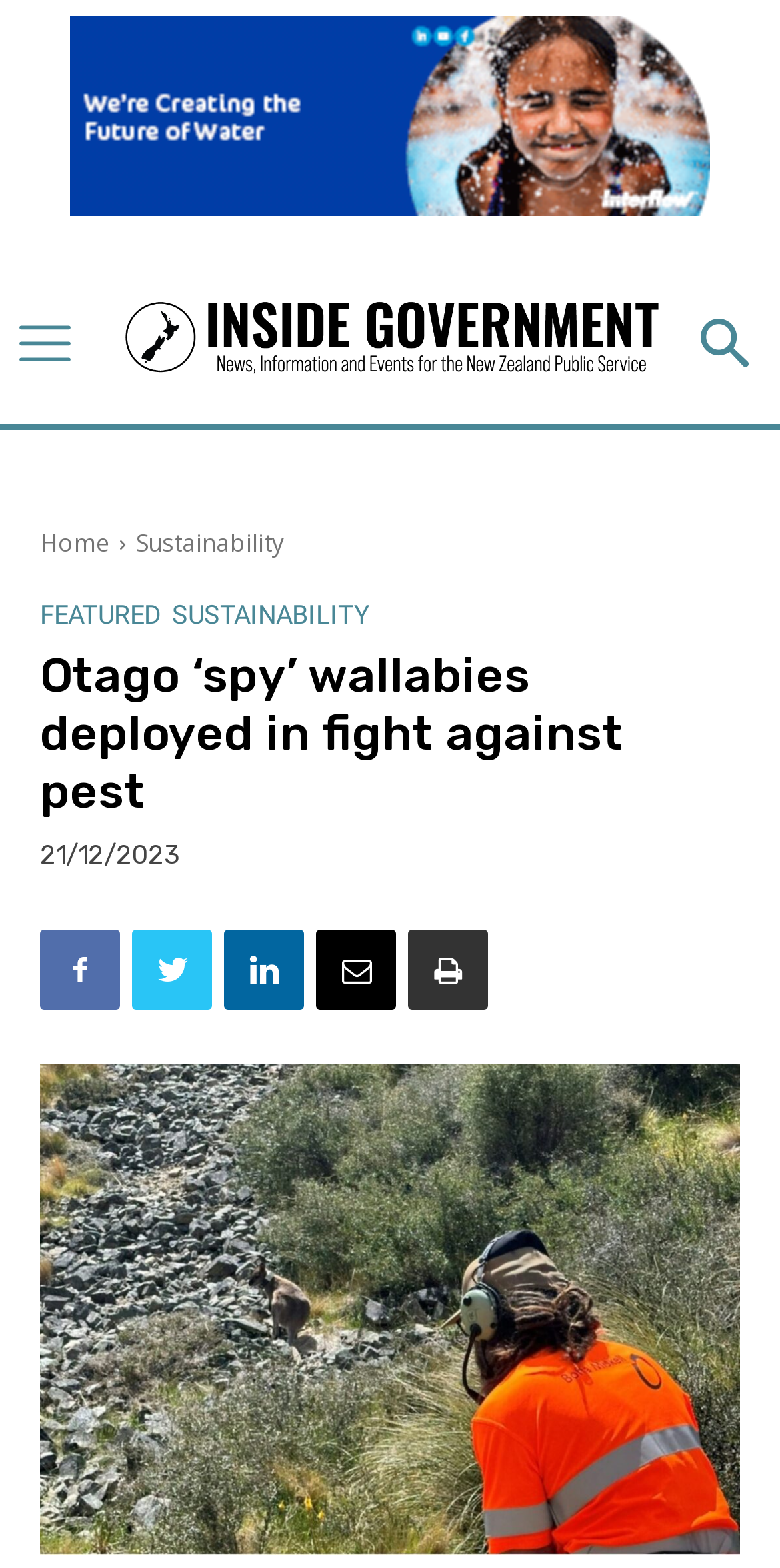Please provide the bounding box coordinates for the element that needs to be clicked to perform the following instruction: "Read the featured article". The coordinates should be given as four float numbers between 0 and 1, i.e., [left, top, right, bottom].

[0.051, 0.384, 0.208, 0.4]